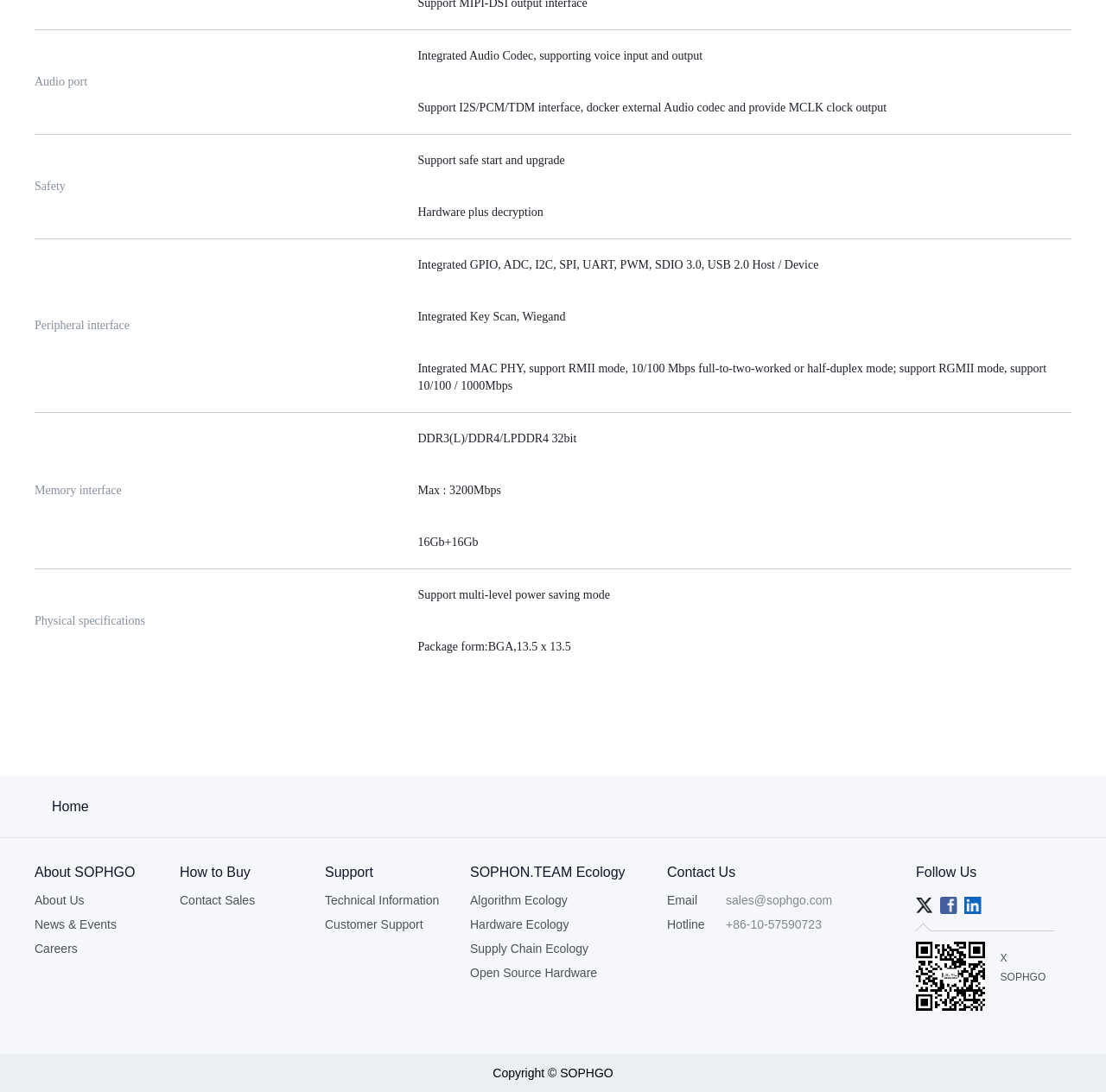Please specify the bounding box coordinates of the clickable section necessary to execute the following command: "Click on Home".

[0.047, 0.731, 0.08, 0.745]